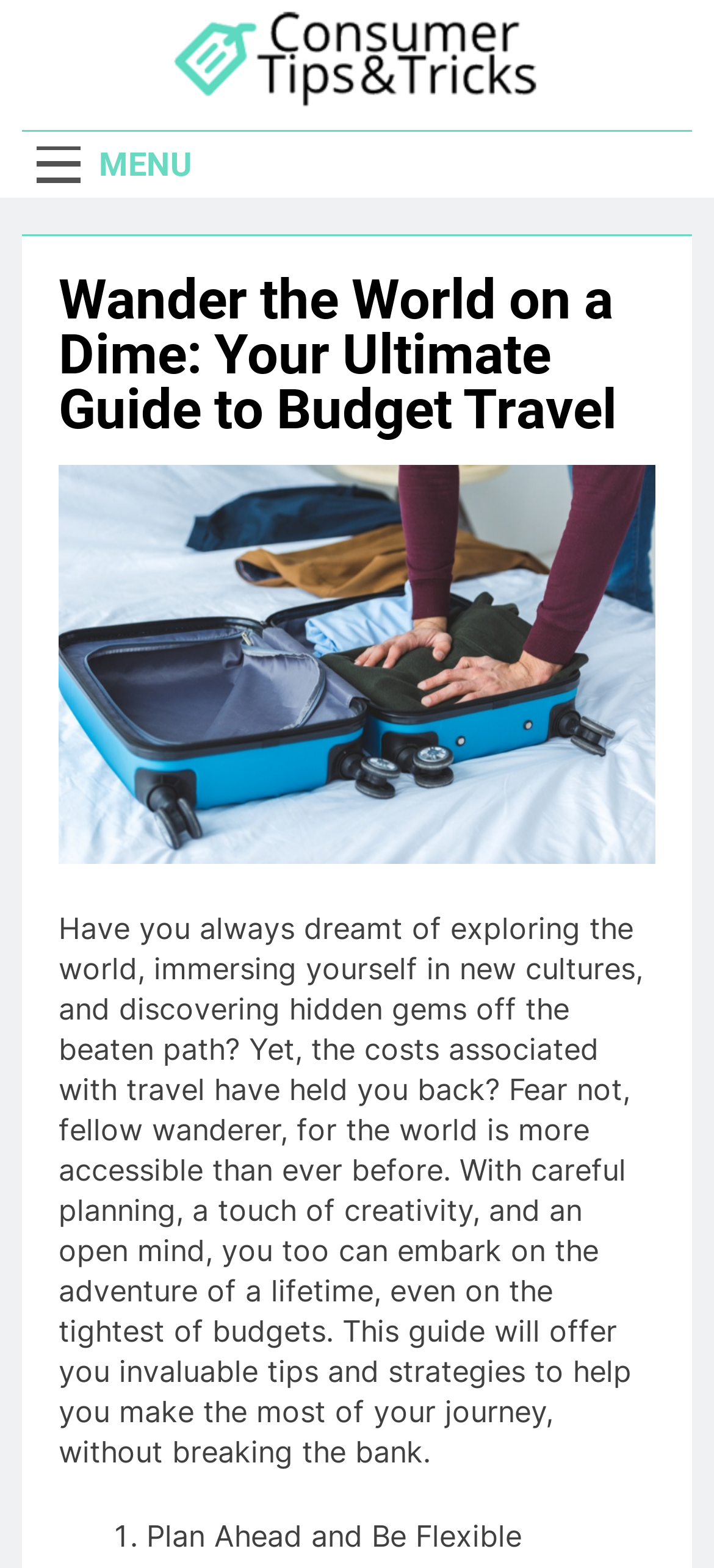From the given element description: "Menu", find the bounding box for the UI element. Provide the coordinates as four float numbers between 0 and 1, in the order [left, top, right, bottom].

[0.031, 0.084, 0.29, 0.126]